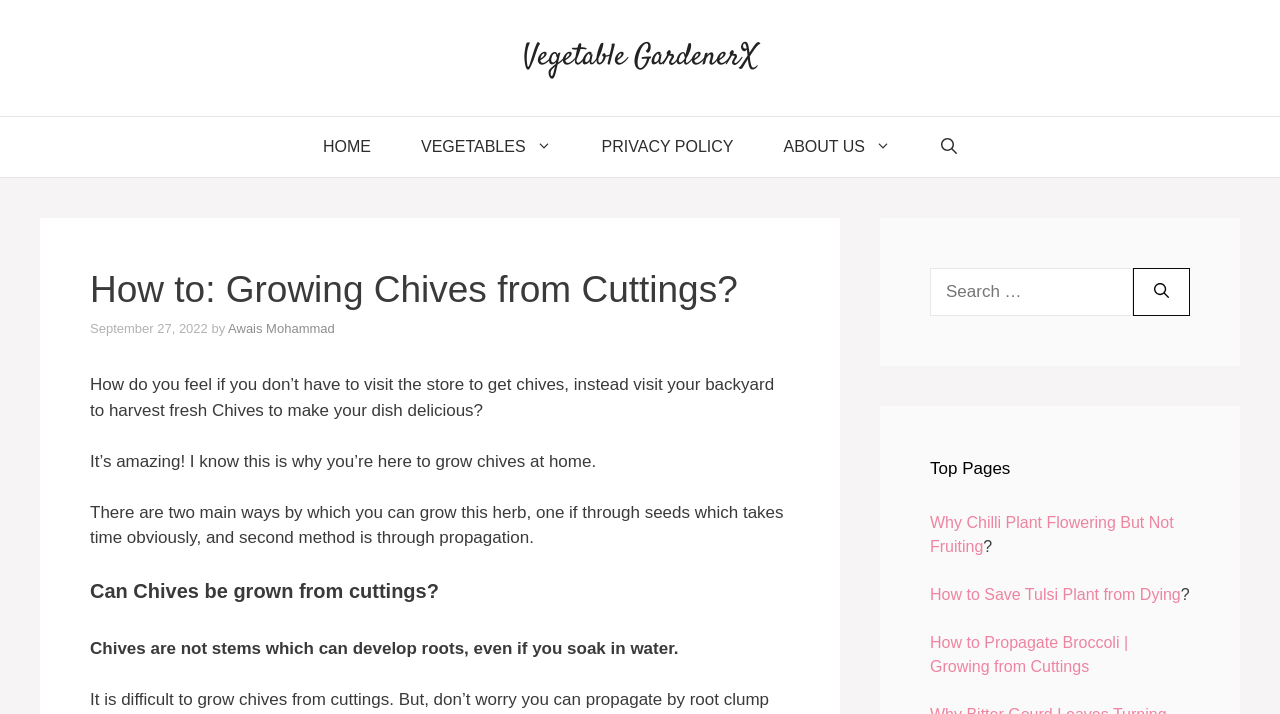Could you locate the bounding box coordinates for the section that should be clicked to accomplish this task: "Click on the 'Search' button".

[0.885, 0.375, 0.93, 0.442]